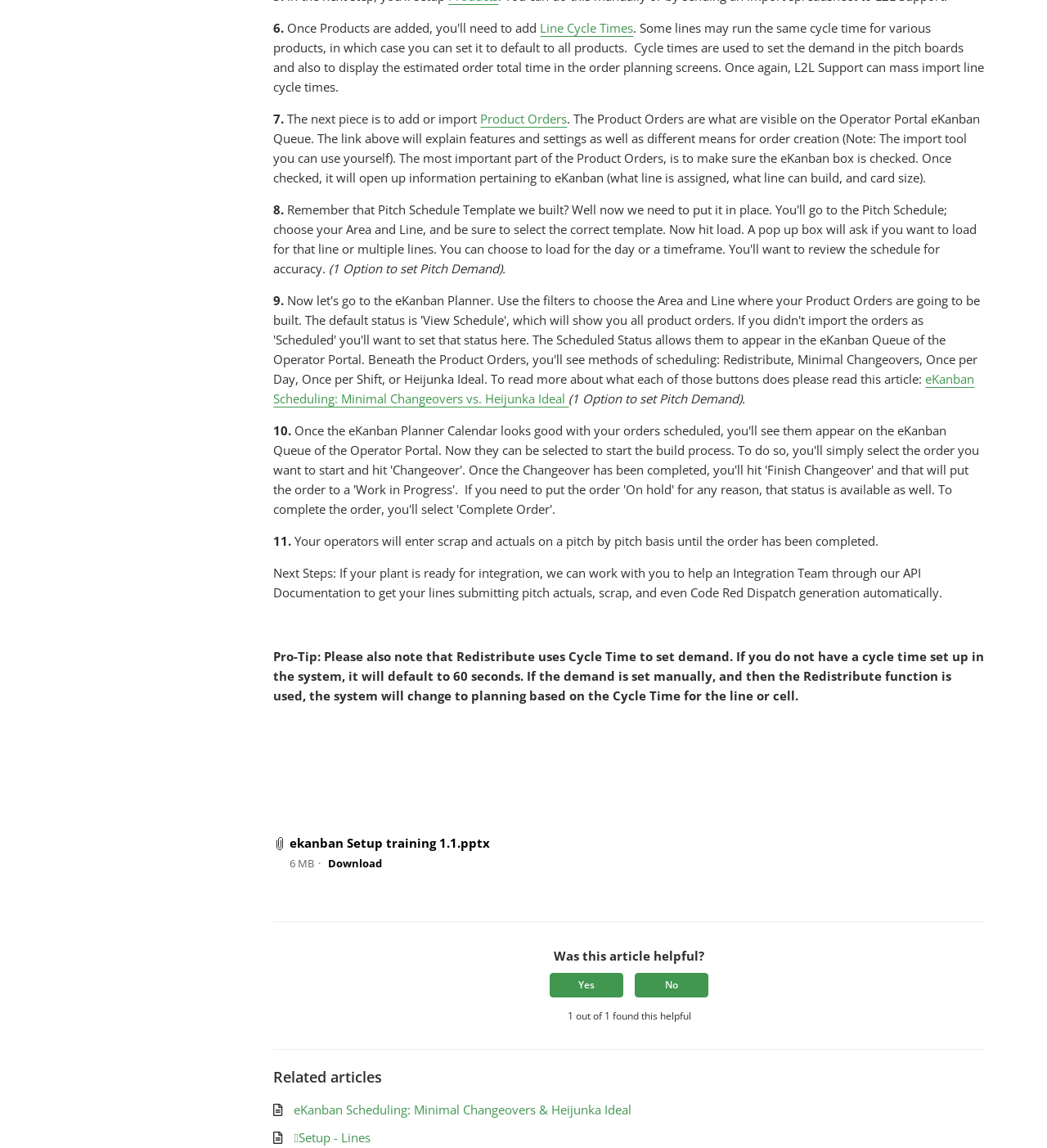Locate the bounding box of the UI element defined by this description: "No". The coordinates should be given as four float numbers between 0 and 1, formatted as [left, top, right, bottom].

[0.607, 0.848, 0.677, 0.869]